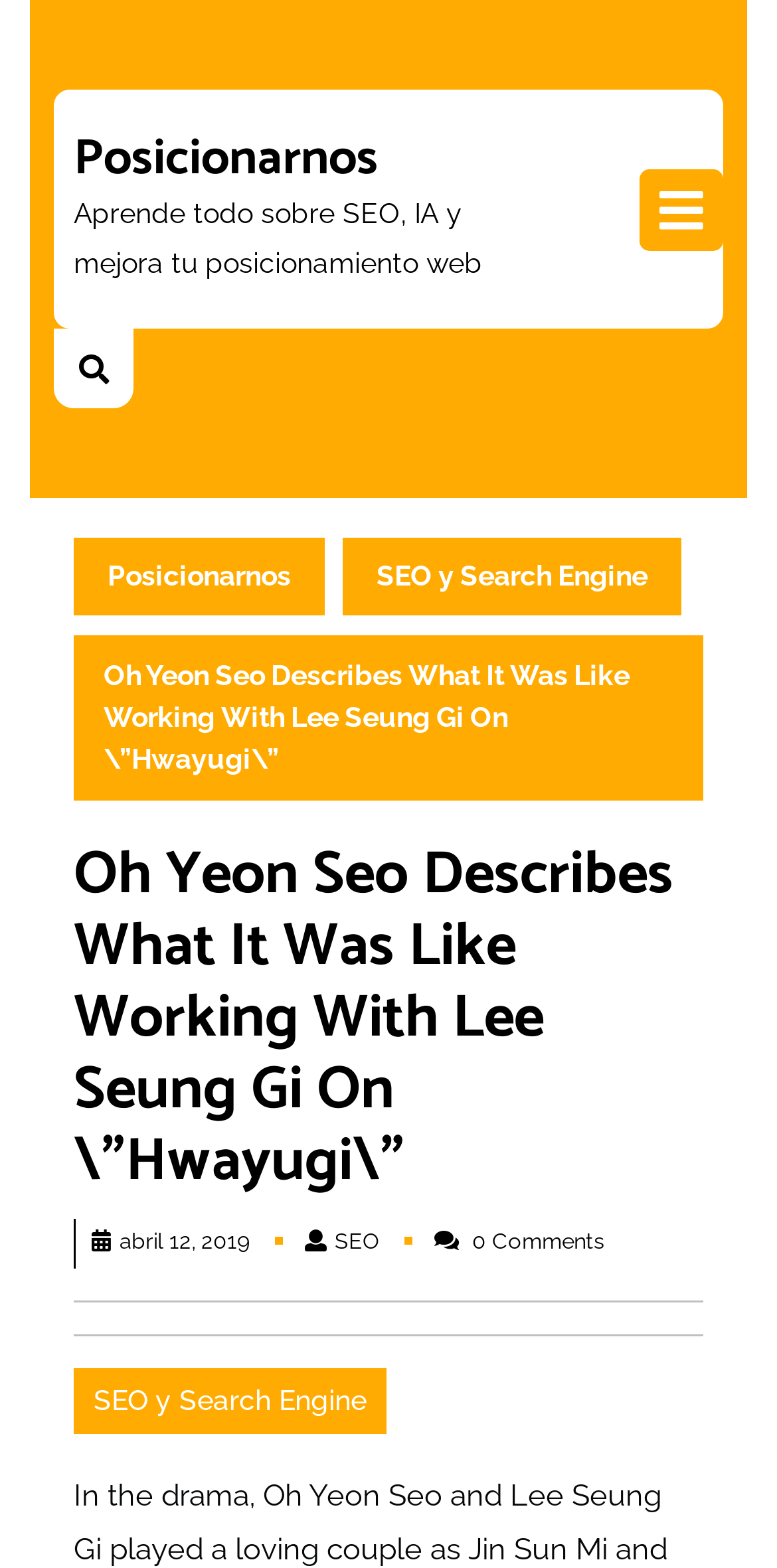Based on the element description, predict the bounding box coordinates (top-left x, top-left y, bottom-right x, bottom-right y) for the UI element in the screenshot: SEO y Search Engine

[0.441, 0.343, 0.877, 0.393]